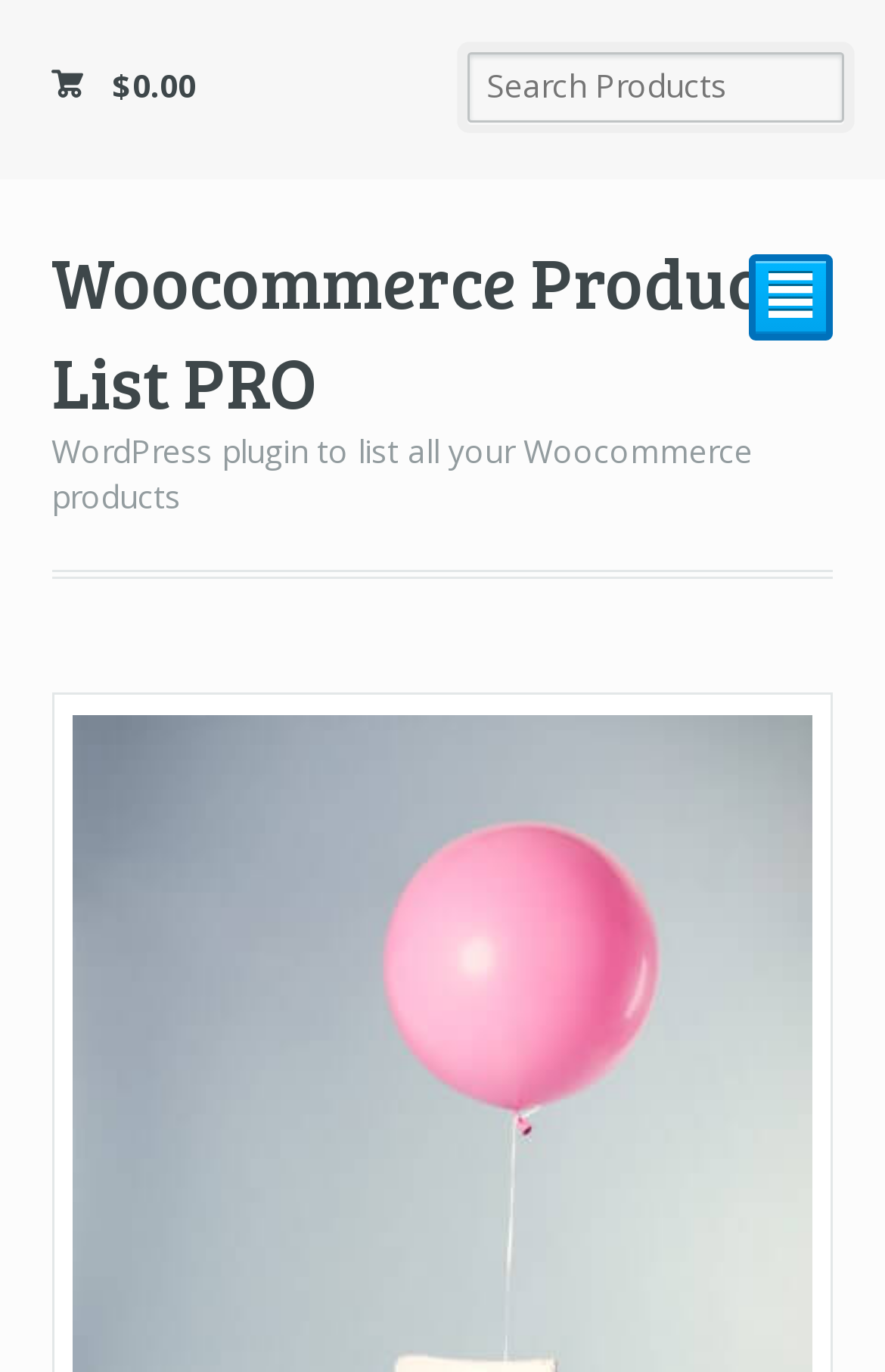Based on the provided description, "² Navigation", find the bounding box of the corresponding UI element in the screenshot.

[0.868, 0.197, 0.92, 0.234]